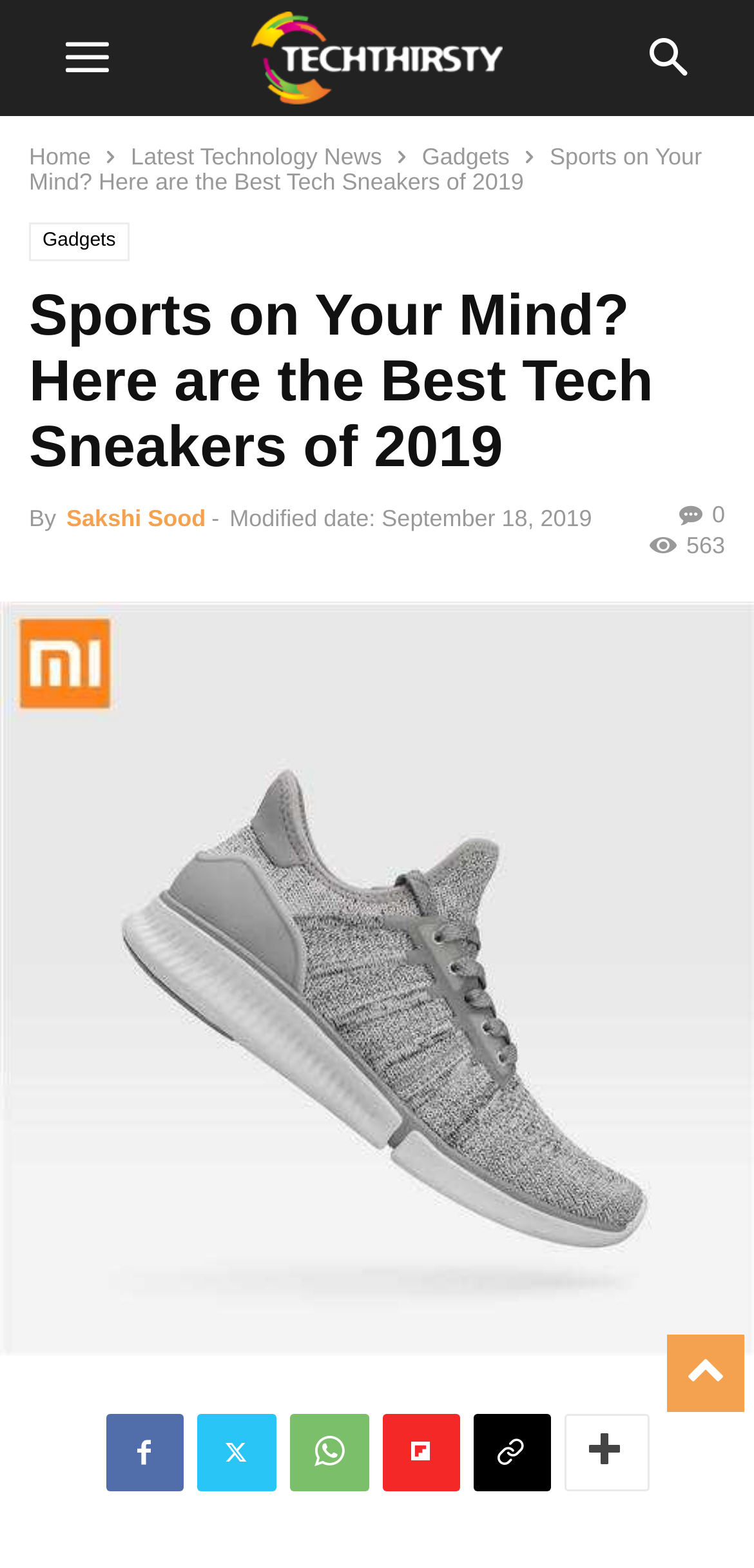Please provide a comprehensive answer to the question based on the screenshot: Who is the author of the article?

The author of the article can be found by looking at the byline, which is located below the main heading. The byline includes the text 'By' followed by the author's name, 'Sakshi Sood'.